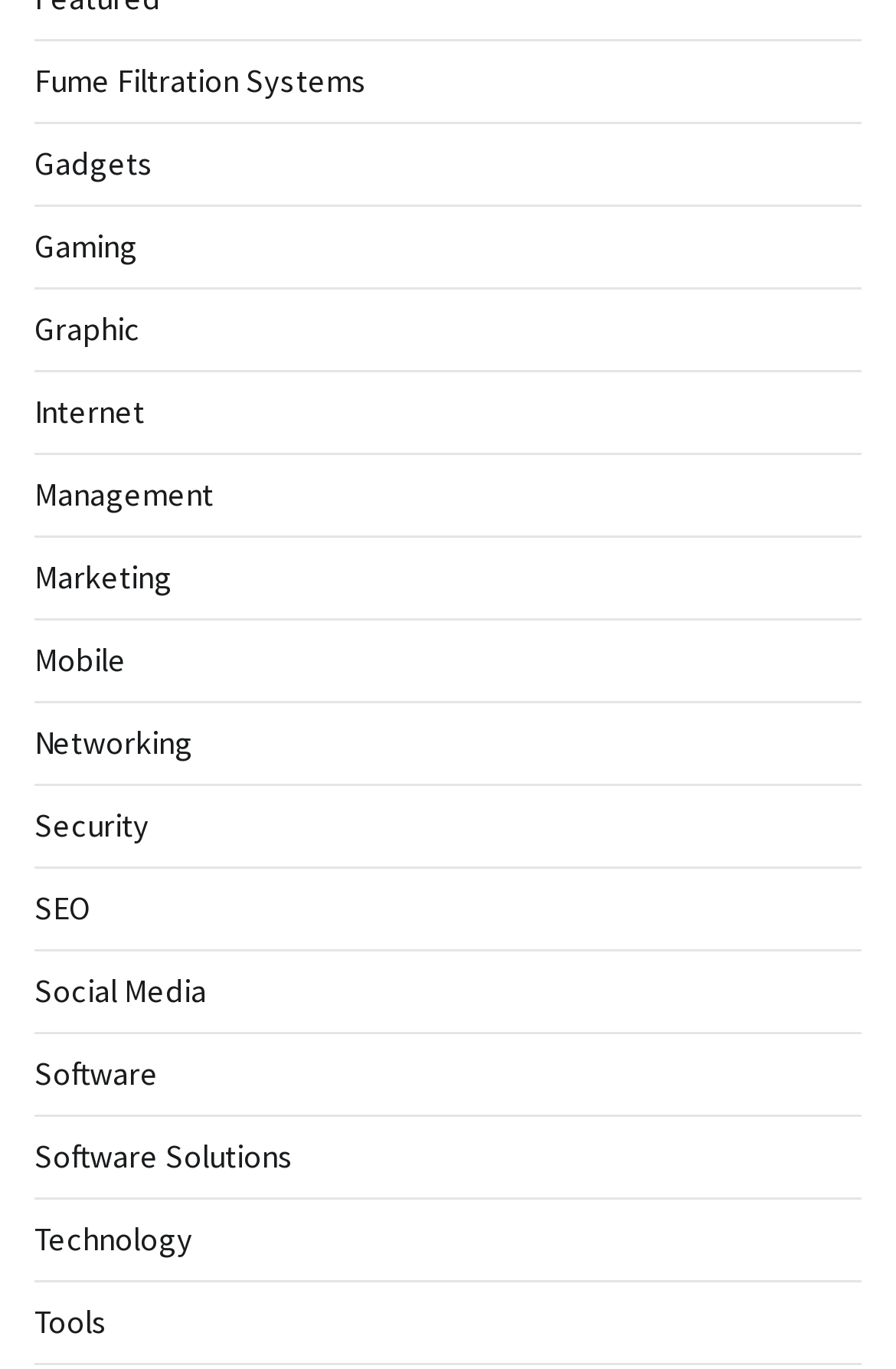Use one word or a short phrase to answer the question provided: 
What is the last category listed on the webpage?

Tools